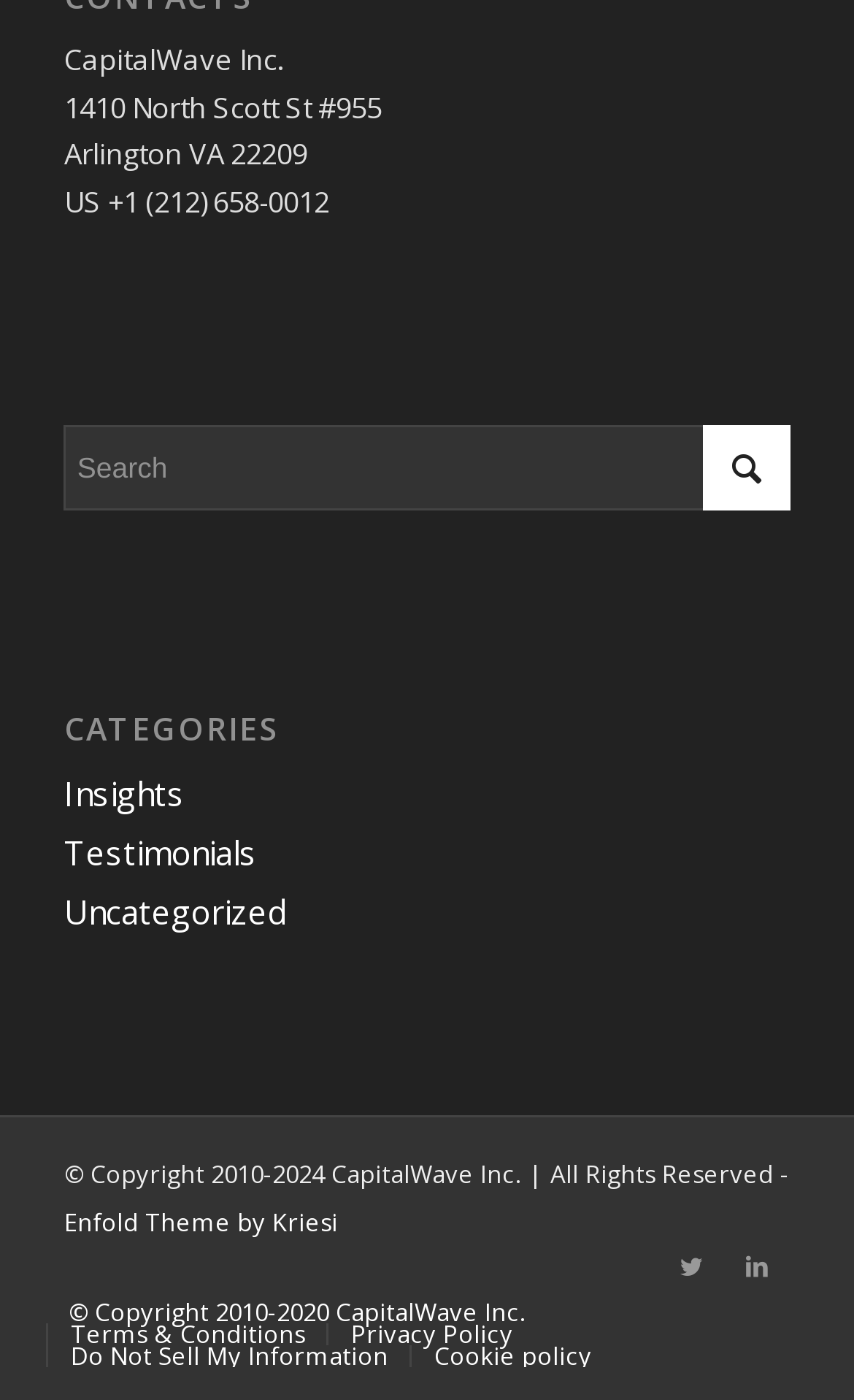Determine the coordinates of the bounding box for the clickable area needed to execute this instruction: "View Terms & Conditions".

[0.083, 0.94, 0.357, 0.964]